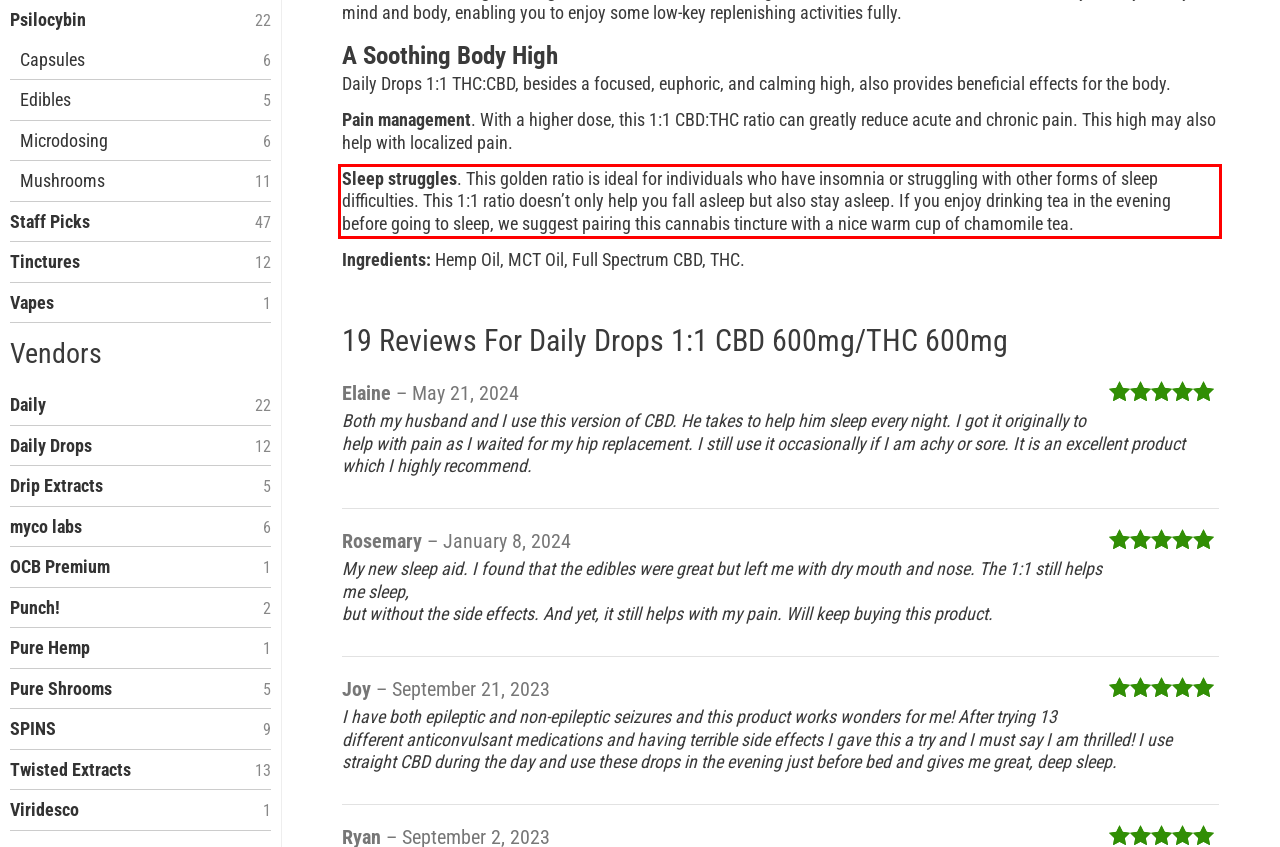You are given a screenshot with a red rectangle. Identify and extract the text within this red bounding box using OCR.

Sleep struggles. This golden ratio is ideal for individuals who have insomnia or struggling with other forms of sleep difficulties. This 1:1 ratio doesn’t only help you fall asleep but also stay asleep. If you enjoy drinking tea in the evening before going to sleep, we suggest pairing this cannabis tincture with a nice warm cup of chamomile tea.